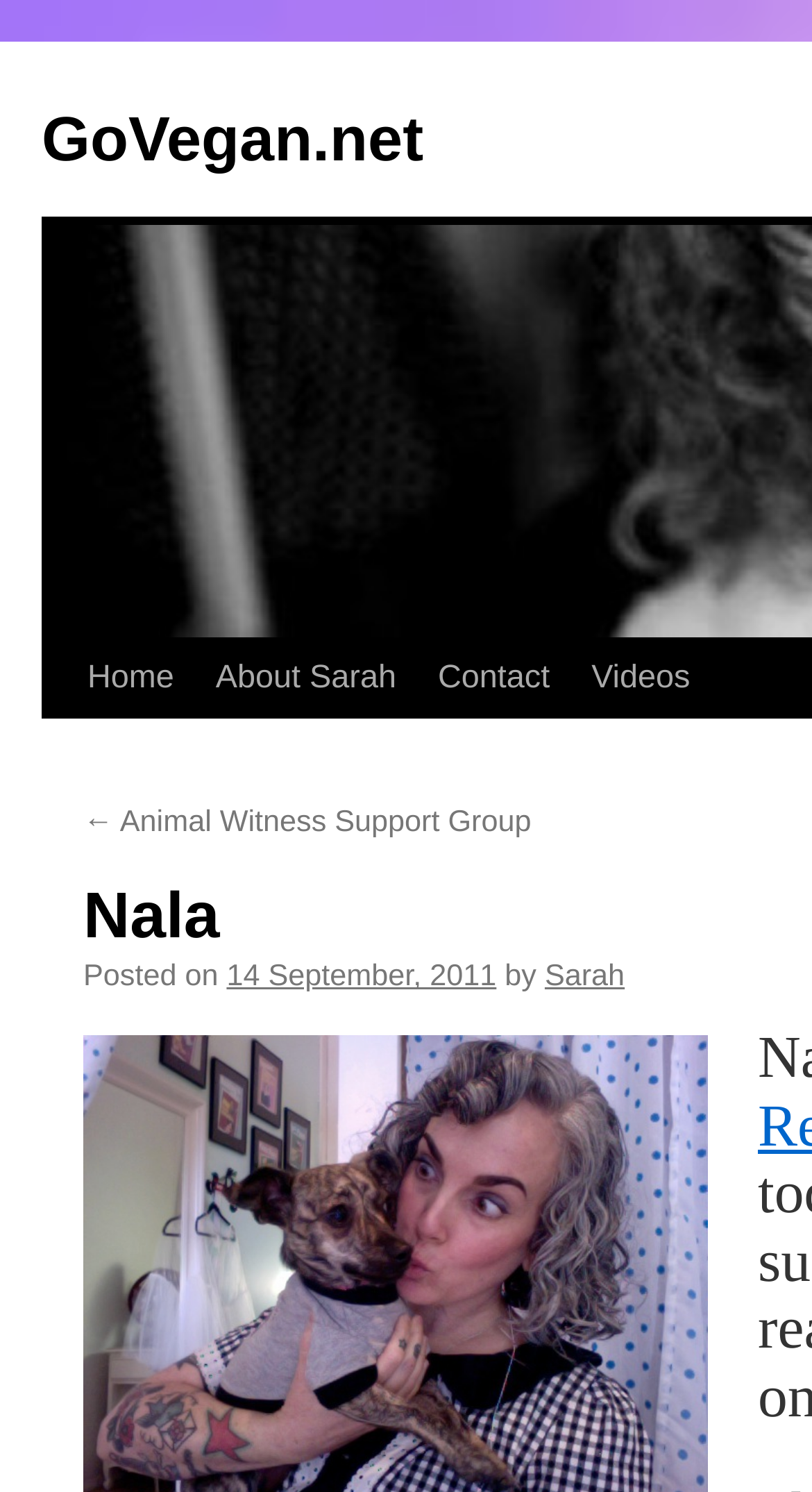Locate the bounding box coordinates of the element that should be clicked to execute the following instruction: "contact us".

[0.514, 0.429, 0.703, 0.482]